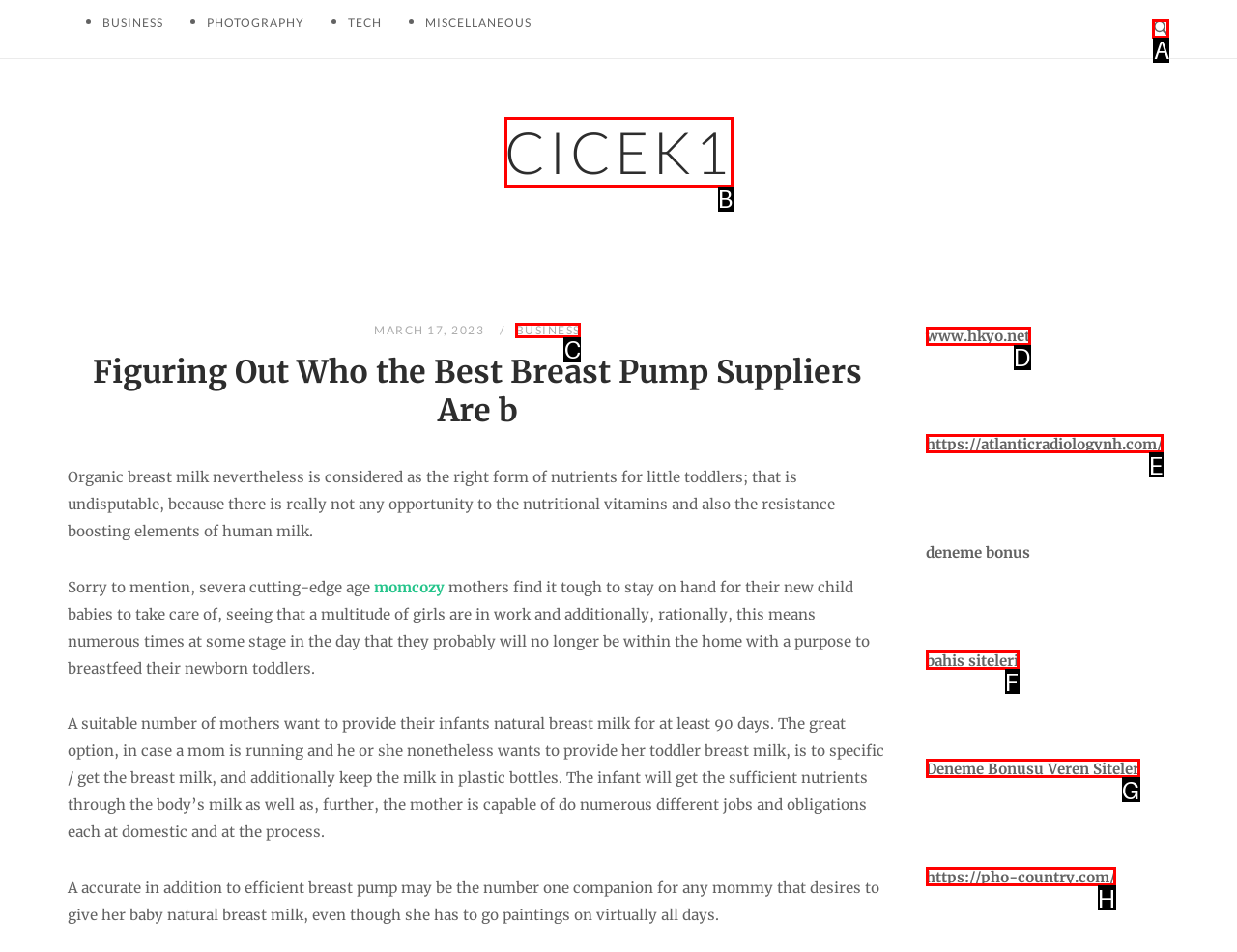Tell me which one HTML element I should click to complete this task: Click the 'Open Search' button Answer with the option's letter from the given choices directly.

A